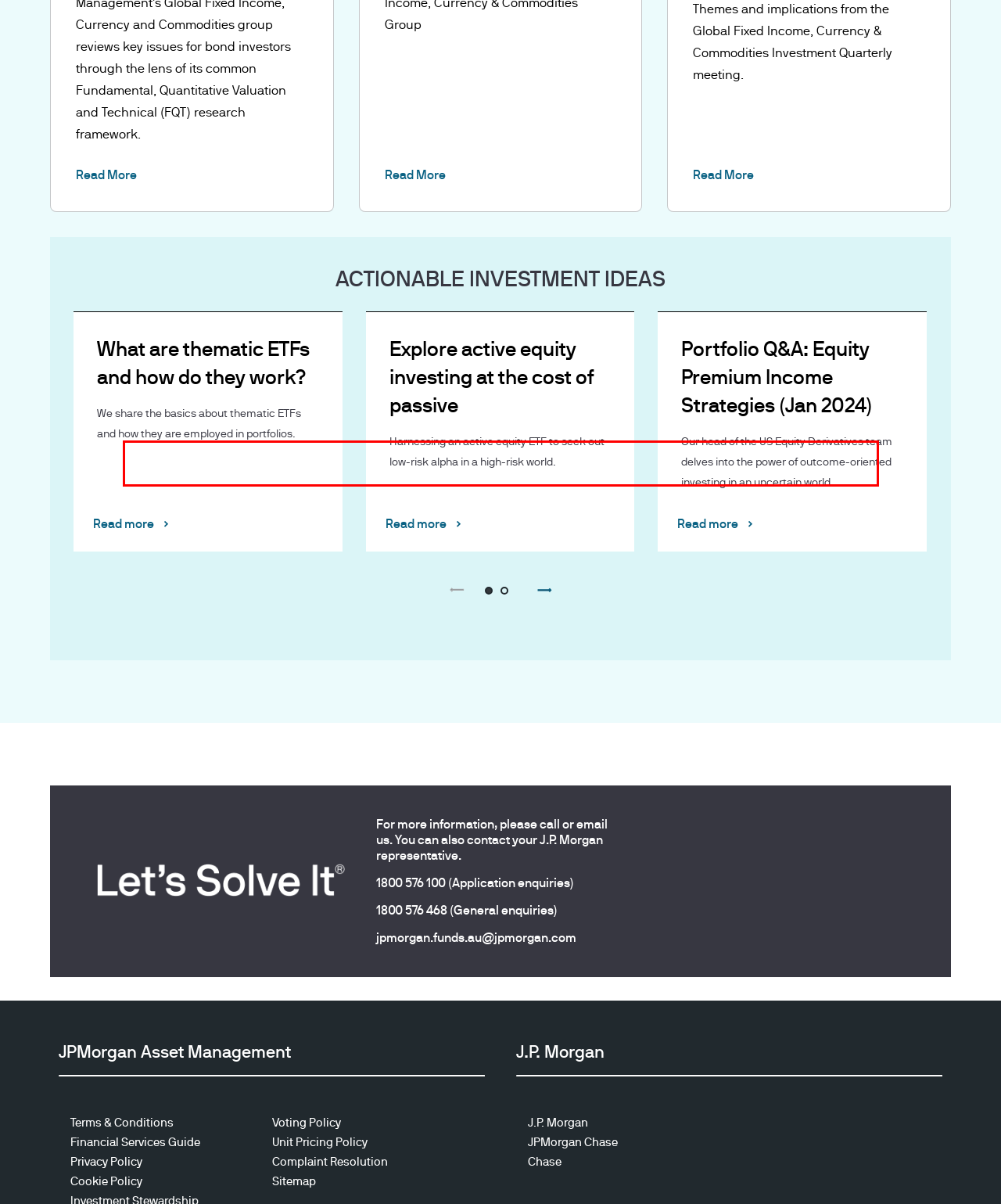Review the webpage screenshot provided, and perform OCR to extract the text from the red bounding box.

If you are using the website for commercial purposes in New Zealand, you agree that the Consumer Guarantees Act 1993 does not apply.